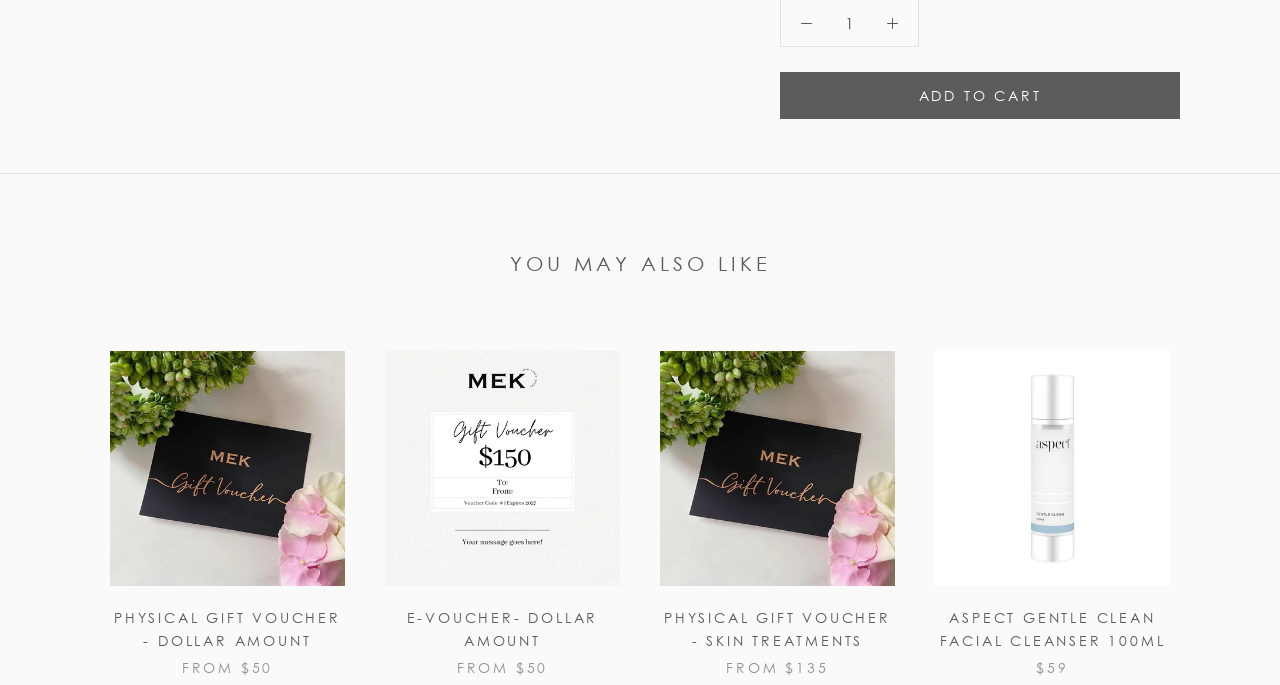Locate the bounding box of the user interface element based on this description: "parent_node: E-VOUCHER- DOLLAR AMOUNT".

[0.301, 0.512, 0.484, 0.855]